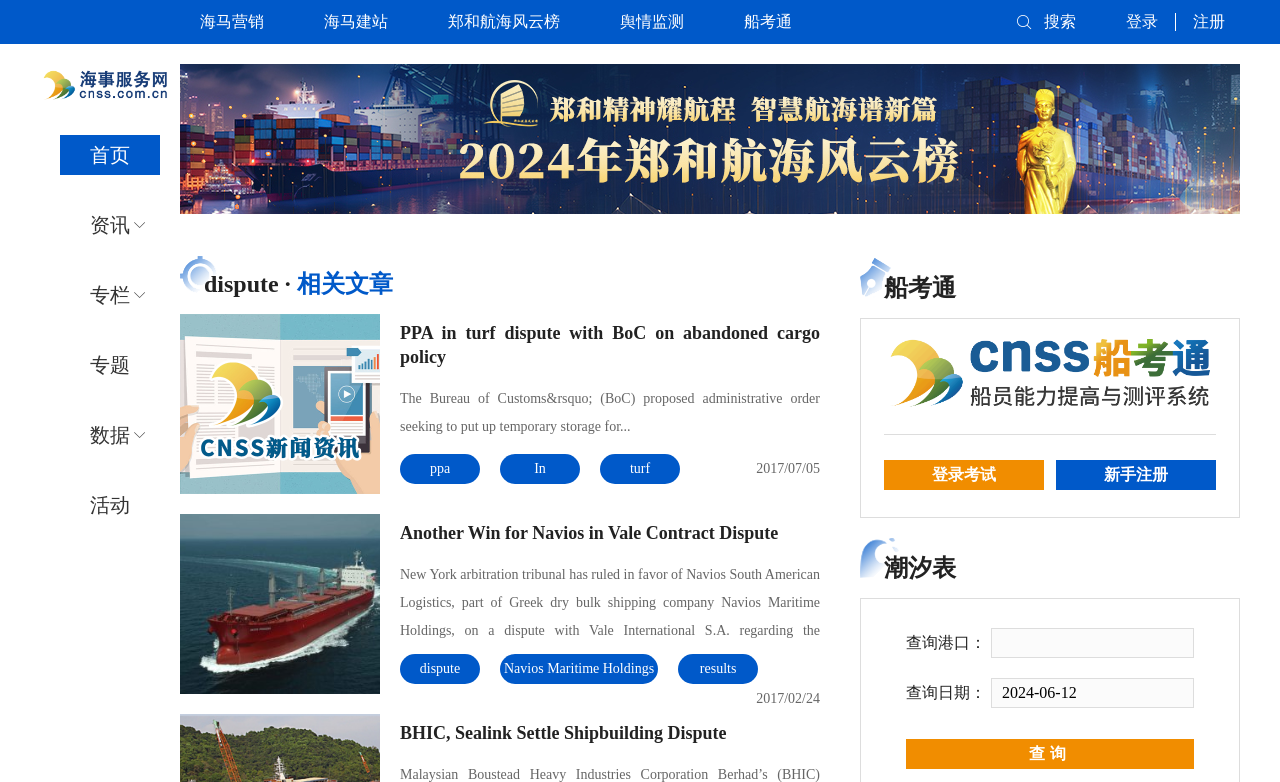From the screenshot, find the bounding box of the UI element matching this description: "input value="2024-06-12" name="queryDate" value="2024-06-12"". Supply the bounding box coordinates in the form [left, top, right, bottom], each a float between 0 and 1.

[0.775, 0.868, 0.932, 0.904]